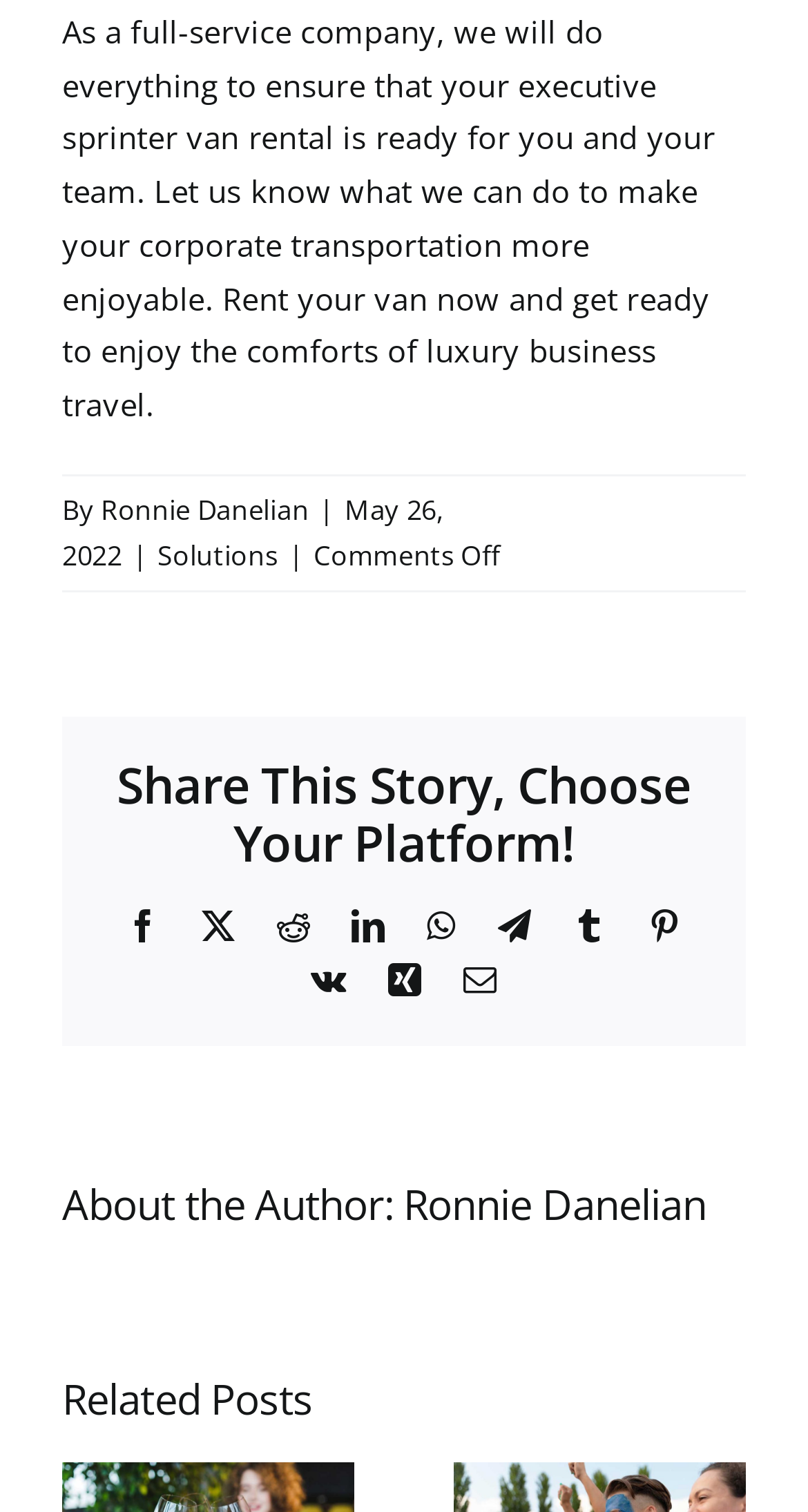What is the date of the article?
Respond with a short answer, either a single word or a phrase, based on the image.

May 26, 2022